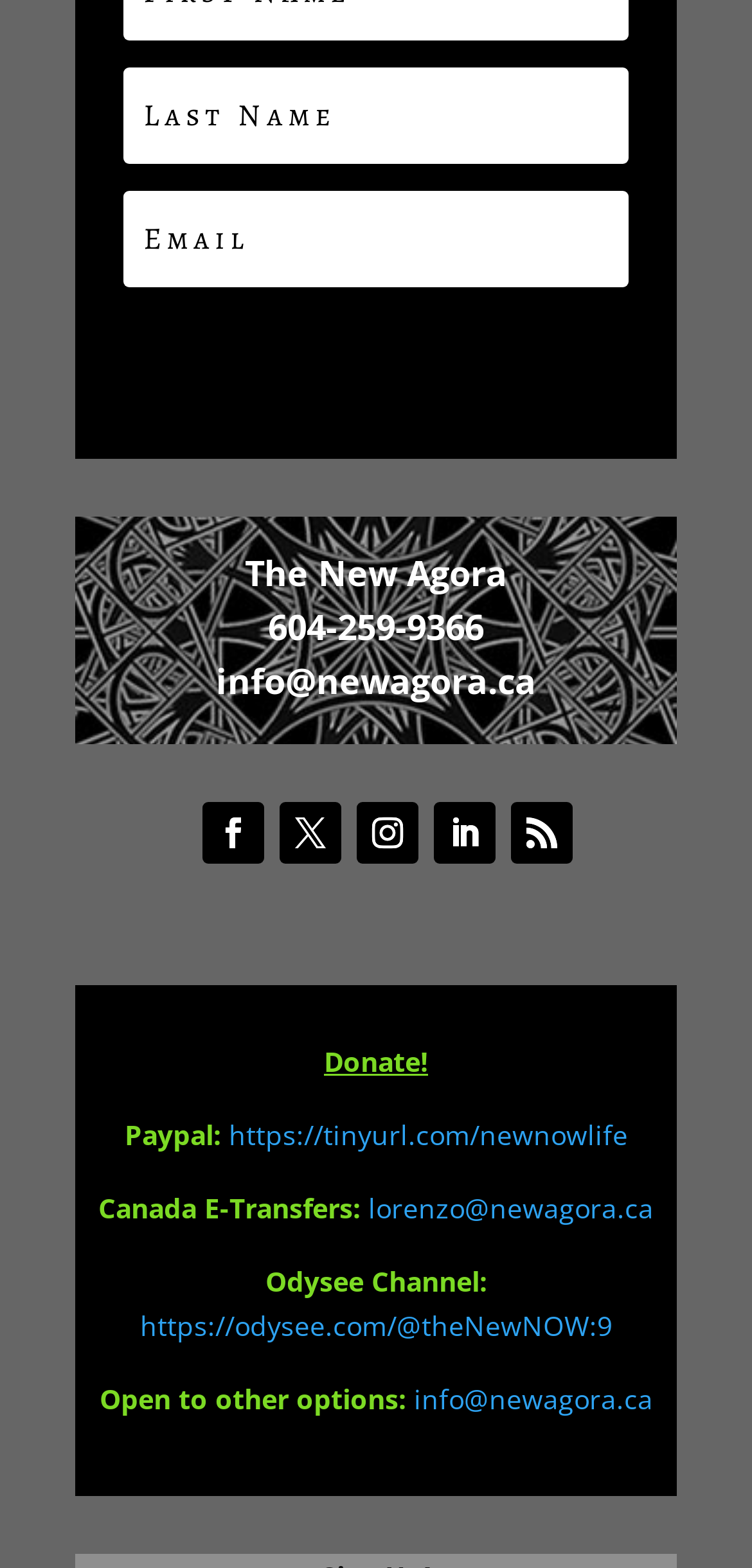Show me the bounding box coordinates of the clickable region to achieve the task as per the instruction: "Donate using Paypal".

[0.304, 0.712, 0.835, 0.735]